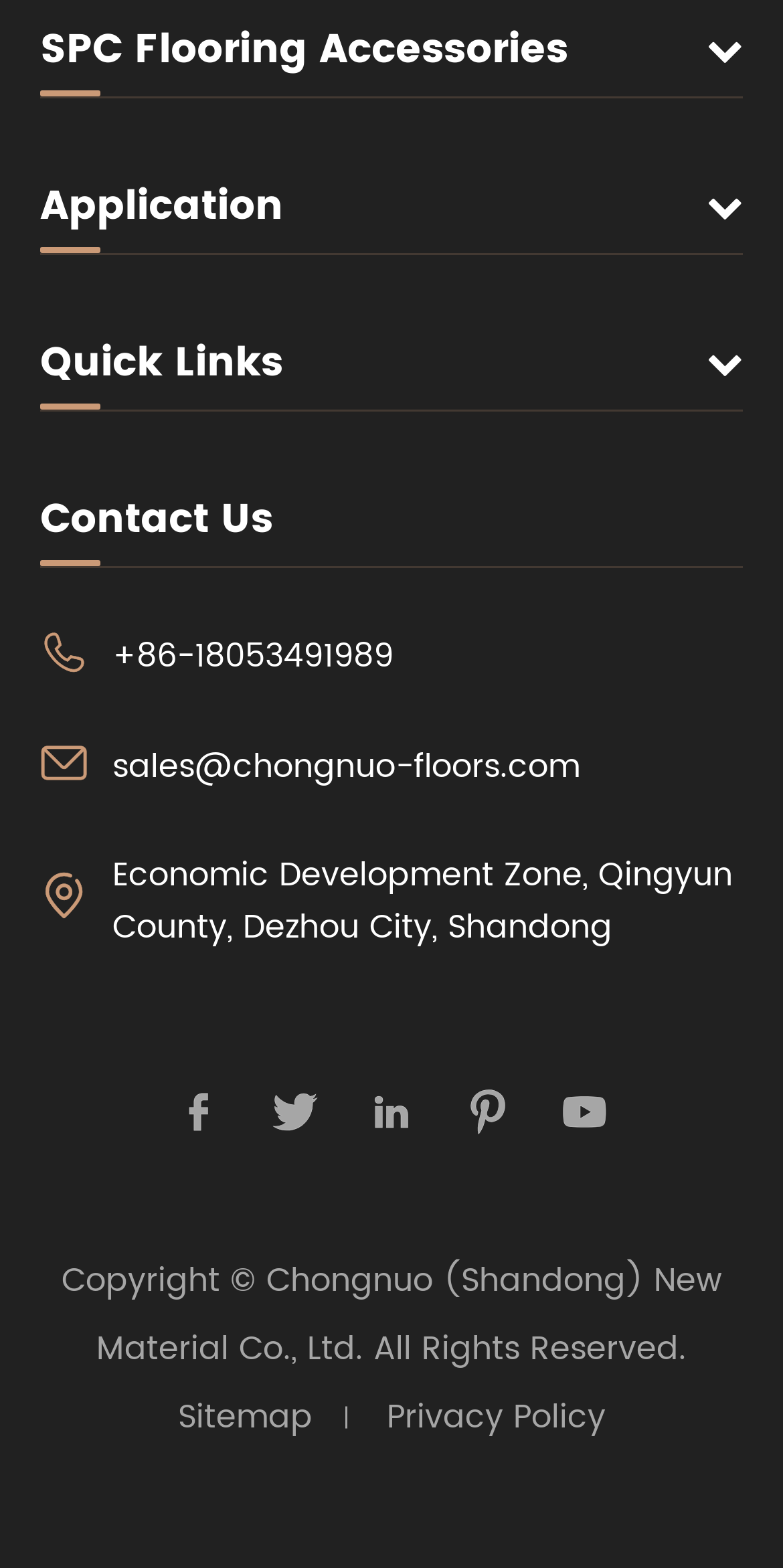Please identify the bounding box coordinates for the region that you need to click to follow this instruction: "Like the post".

None